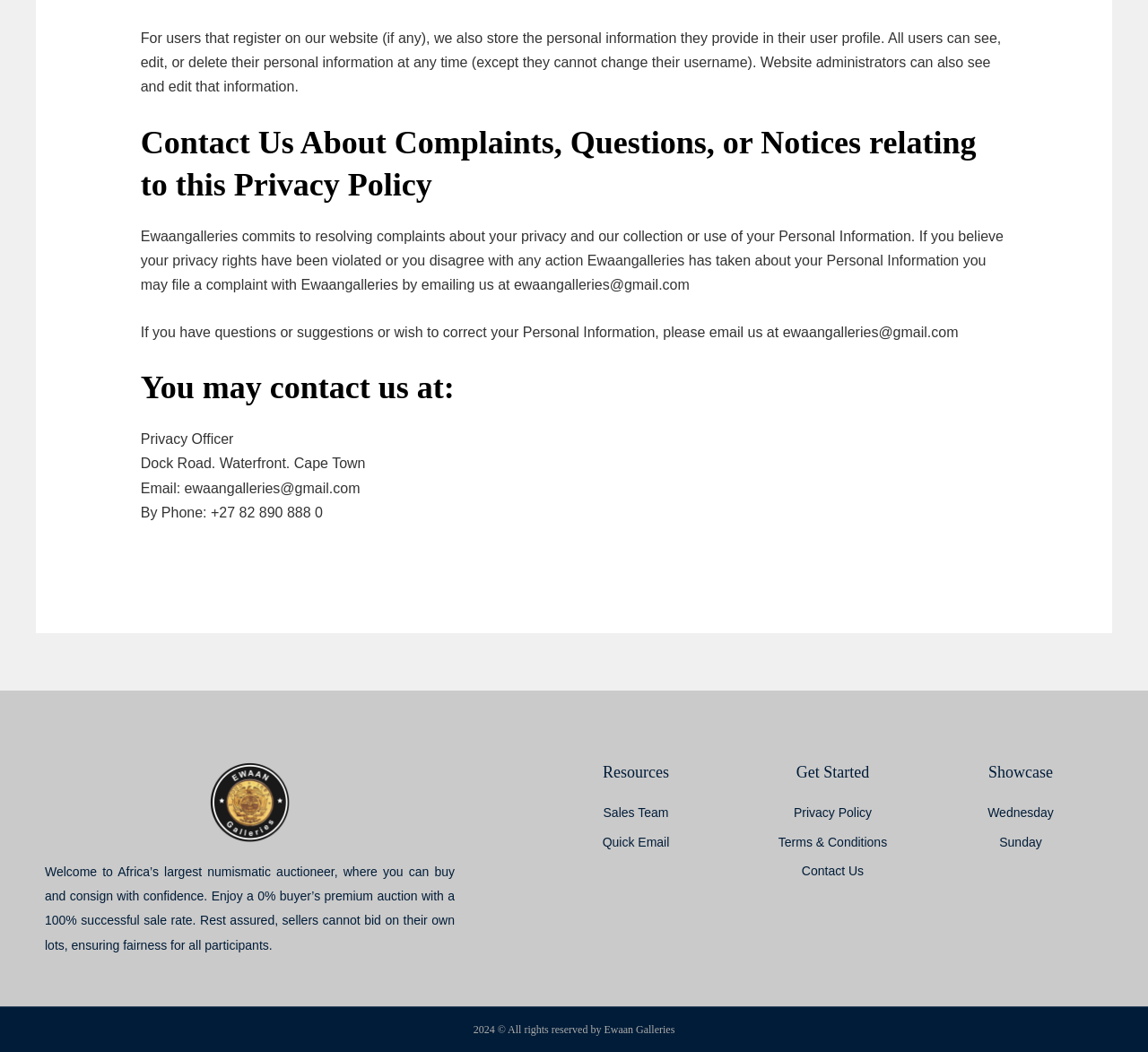Please provide a brief answer to the following inquiry using a single word or phrase:
What is the purpose of the 'Contact Us' section?

To resolve complaints or answer questions